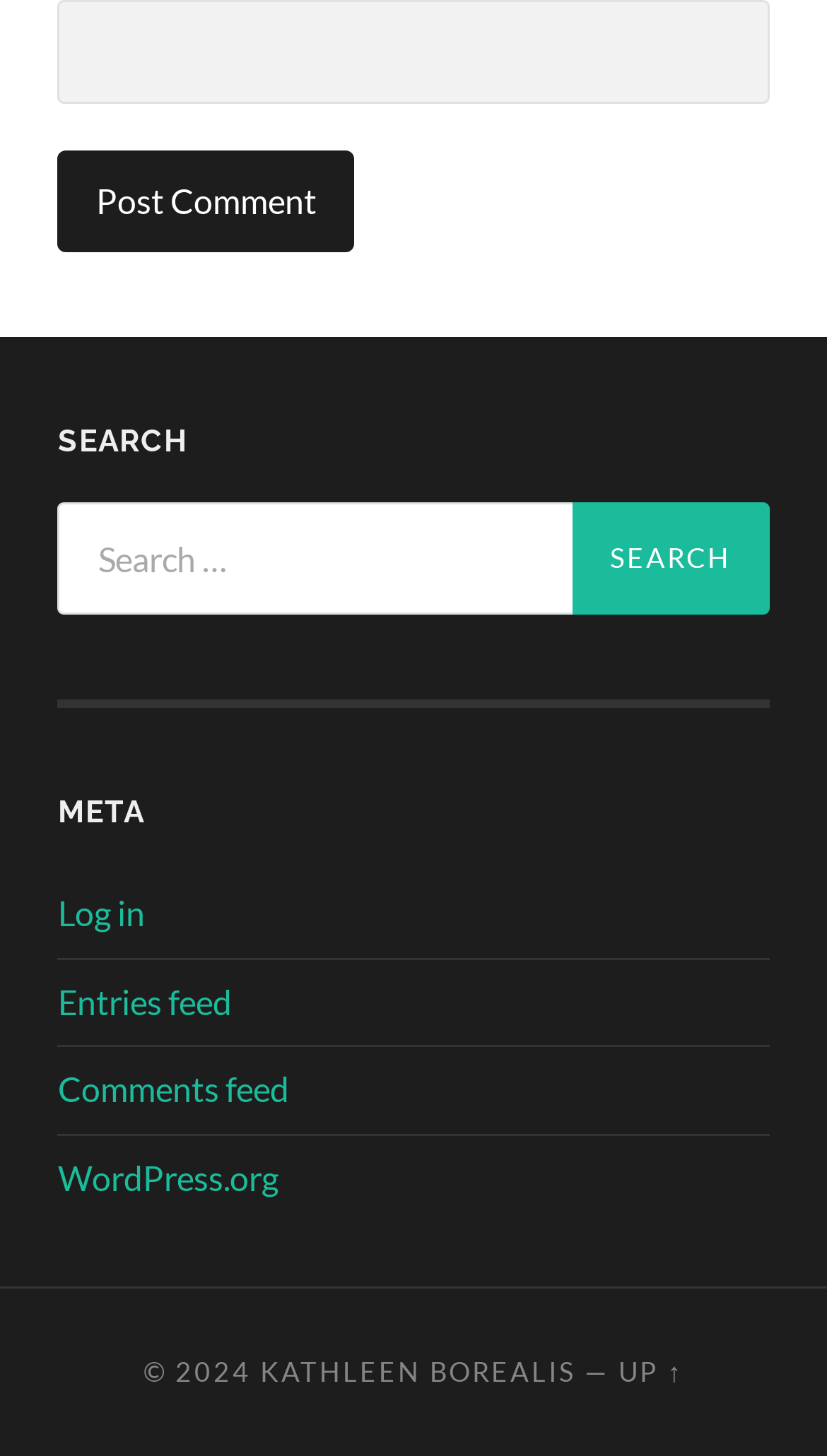Kindly respond to the following question with a single word or a brief phrase: 
What is the name of the website's author?

KATHLEEN BOREALIS